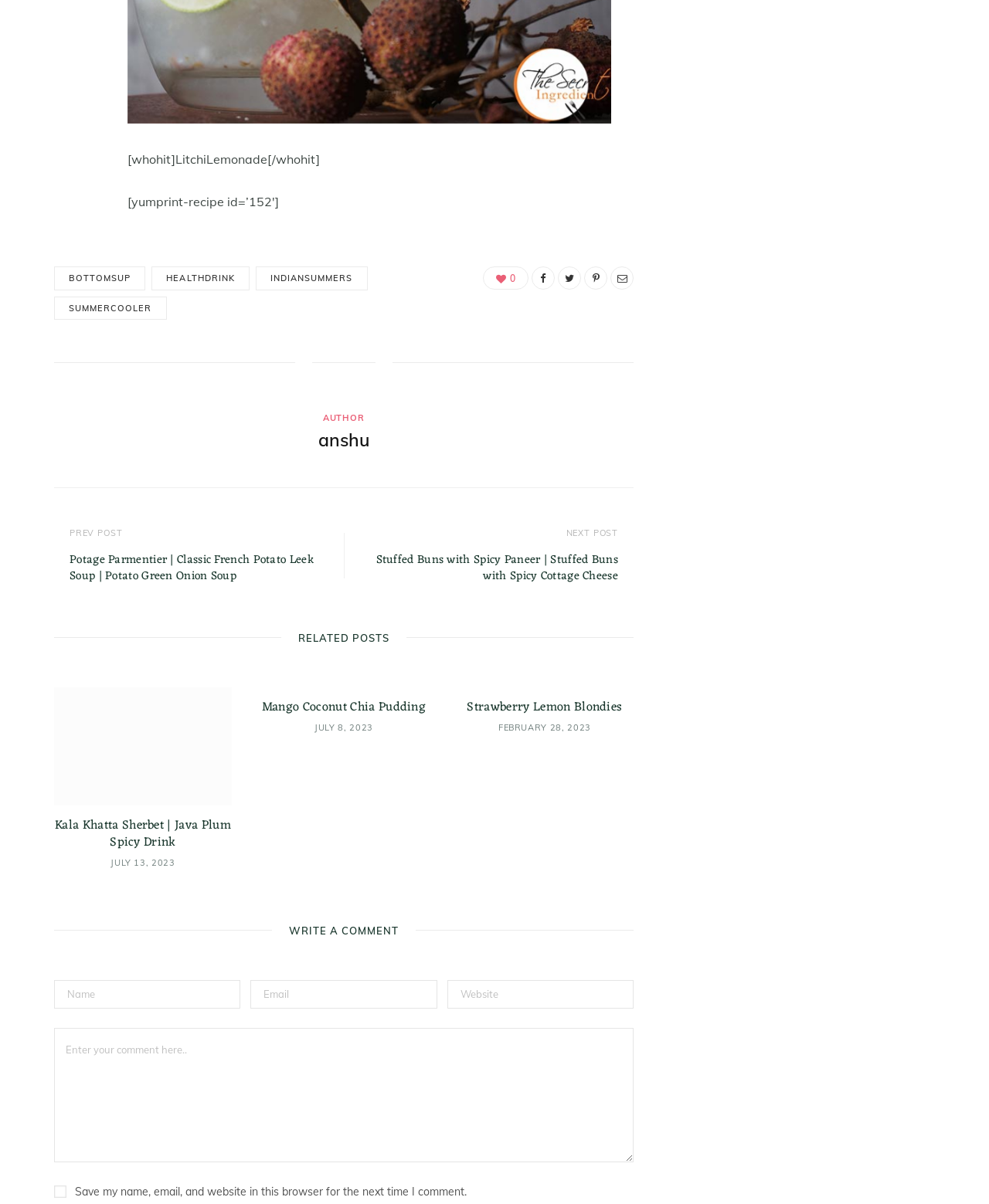Provide your answer in a single word or phrase: 
What is the author of the current post?

anshu